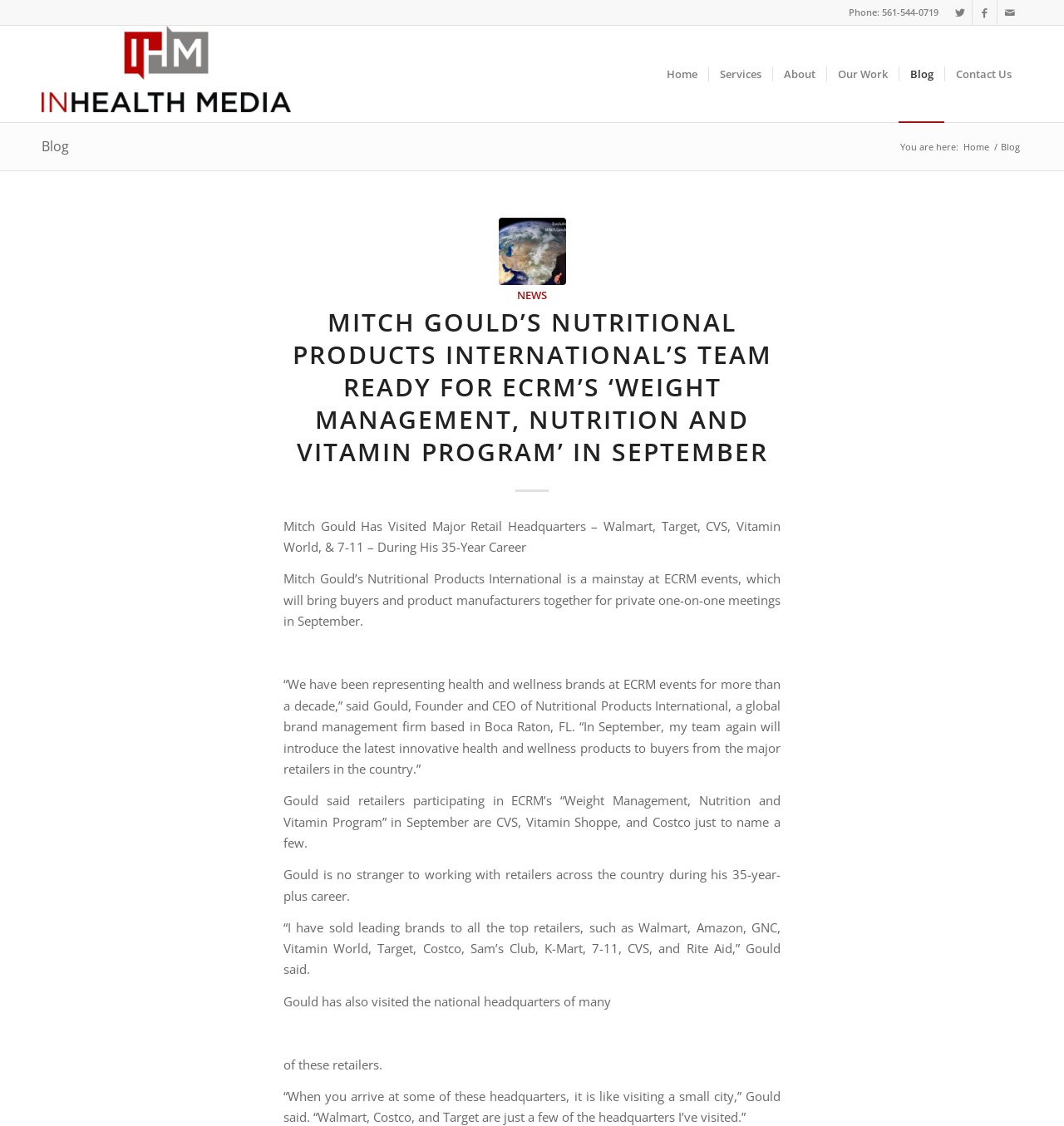What is the name of the retail store mentioned in the article that Mitch Gould has visited?
From the details in the image, provide a complete and detailed answer to the question.

I found the answer by reading the article on the webpage, which mentions that Mitch Gould has visited the national headquarters of many retailers, including Walmart, during his 35-year-plus career.